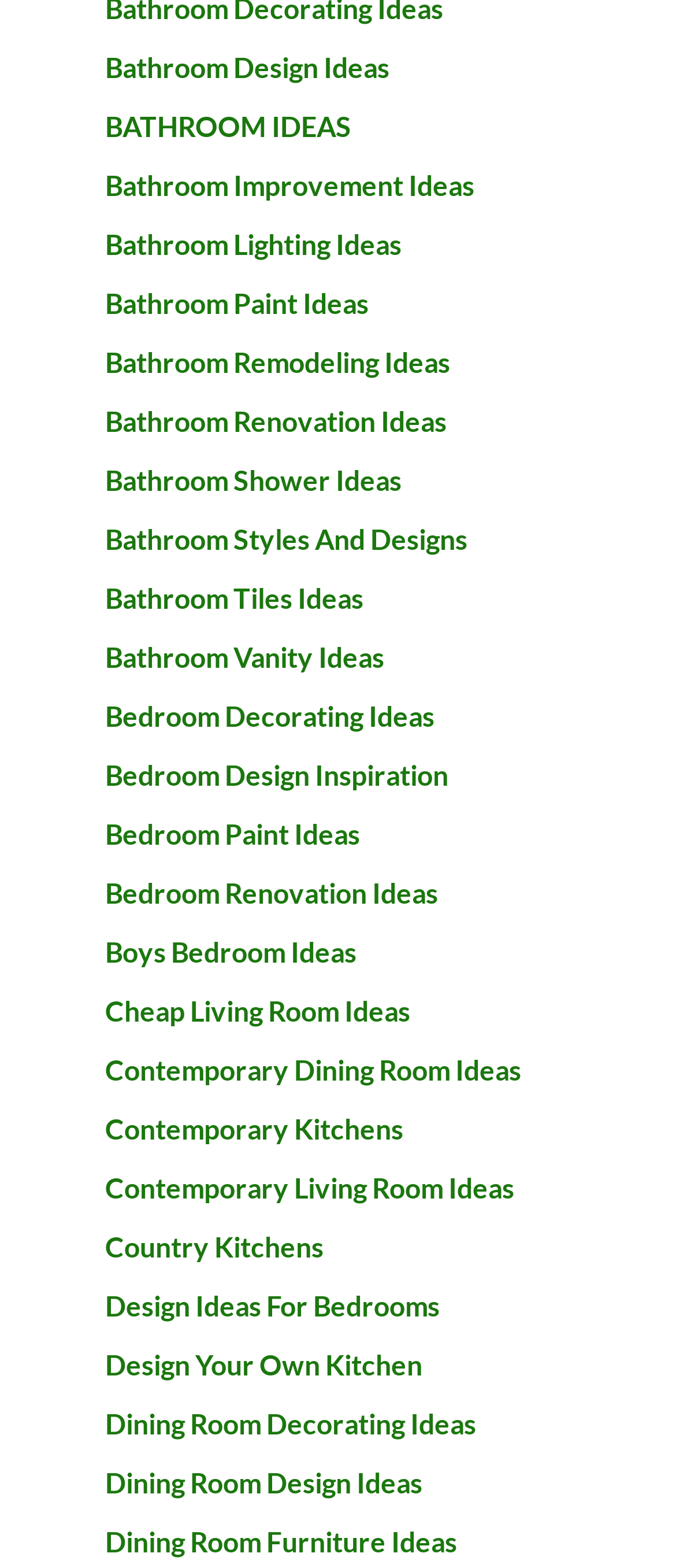Respond to the question below with a concise word or phrase:
What is the last link on the webpage?

Dining Room Furniture Ideas